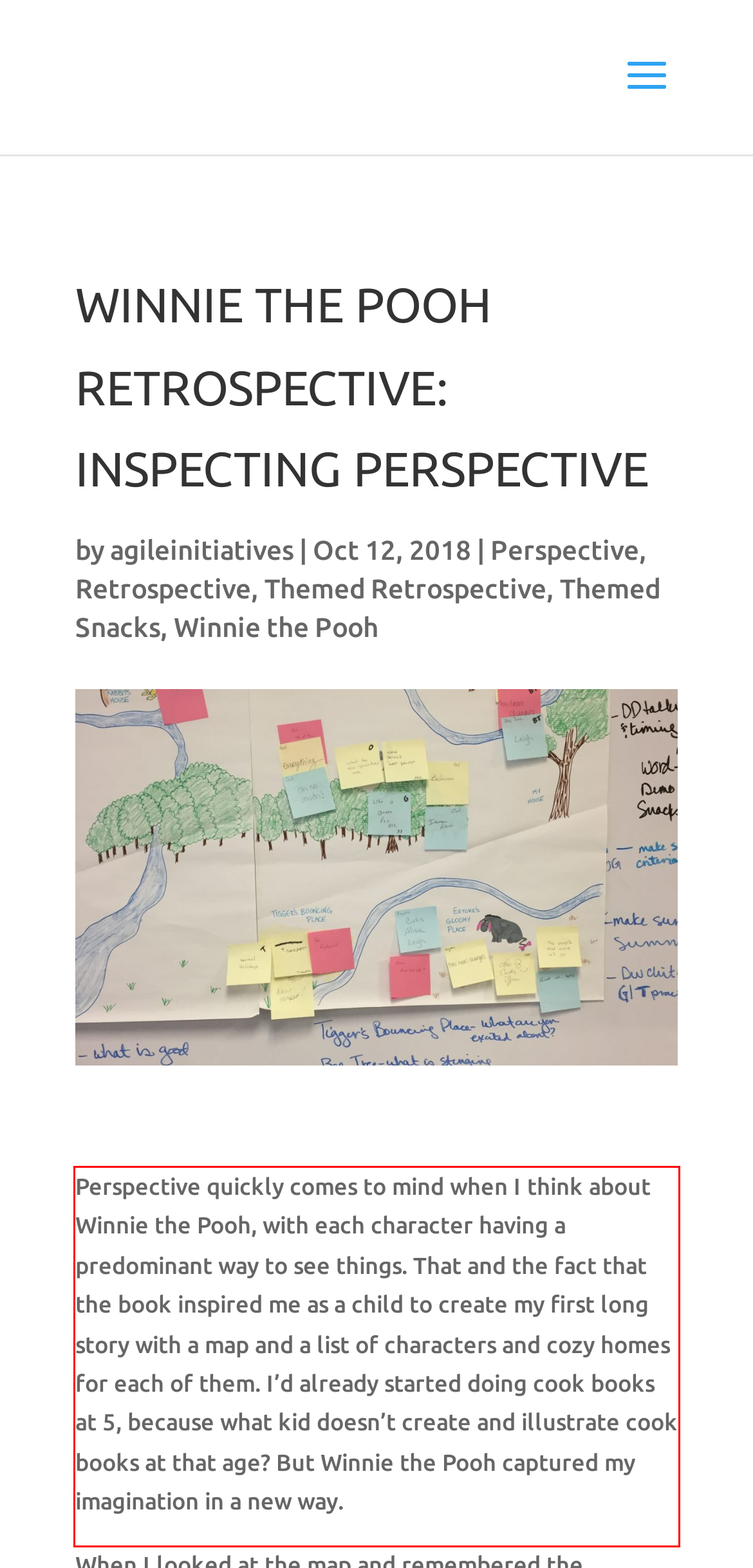Extract and provide the text found inside the red rectangle in the screenshot of the webpage.

Perspective quickly comes to mind when I think about Winnie the Pooh, with each character having a predominant way to see things. That and the fact that the book inspired me as a child to create my first long story with a map and a list of characters and cozy homes for each of them. I’d already started doing cook books at 5, because what kid doesn’t create and illustrate cook books at that age? But Winnie the Pooh captured my imagination in a new way.